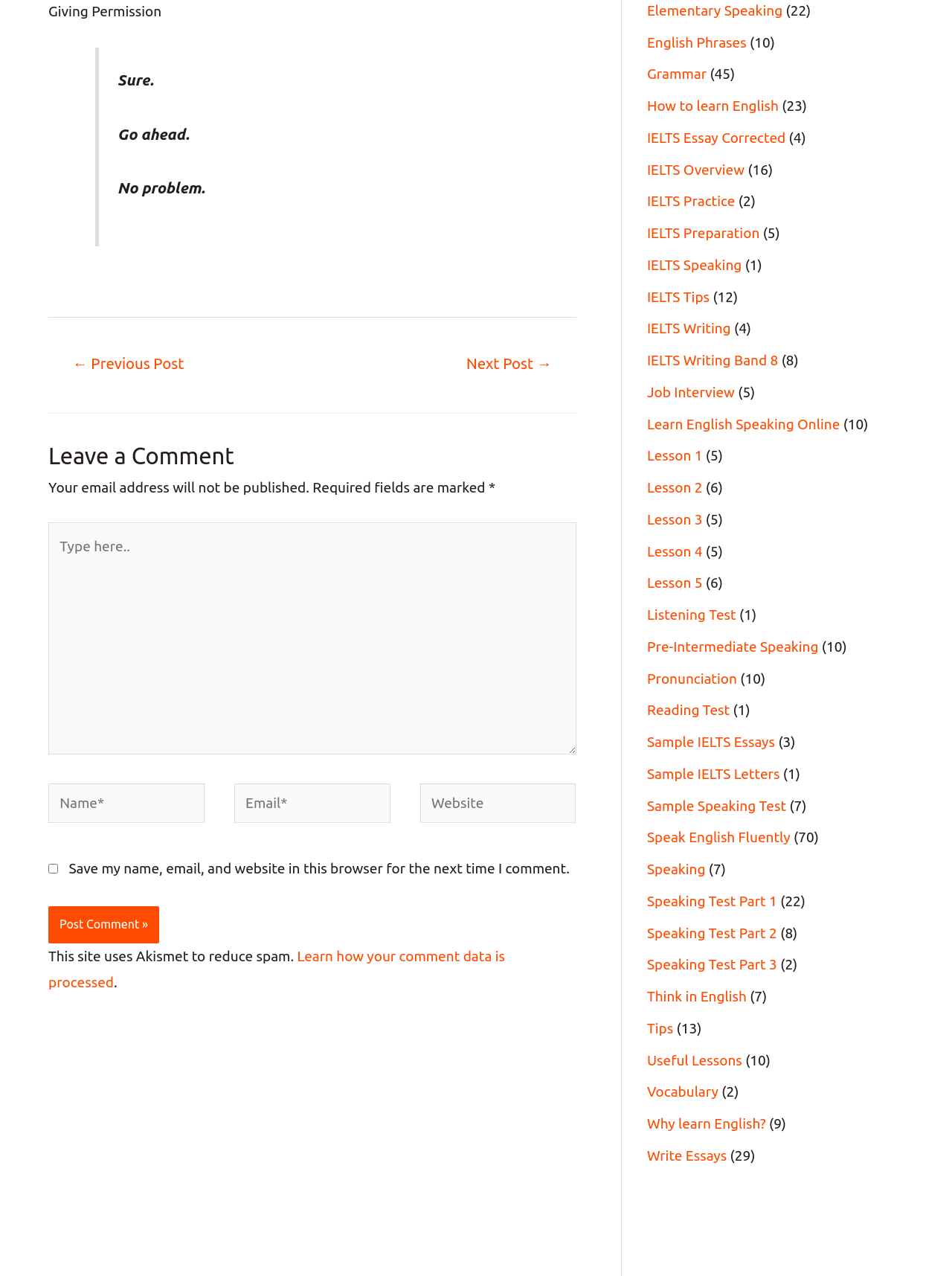How many links are there in the navigation section?
Provide a thorough and detailed answer to the question.

The navigation section is located below the 'Leave a Comment' heading and contains two links: '← Previous Post' and 'Next Post →'.